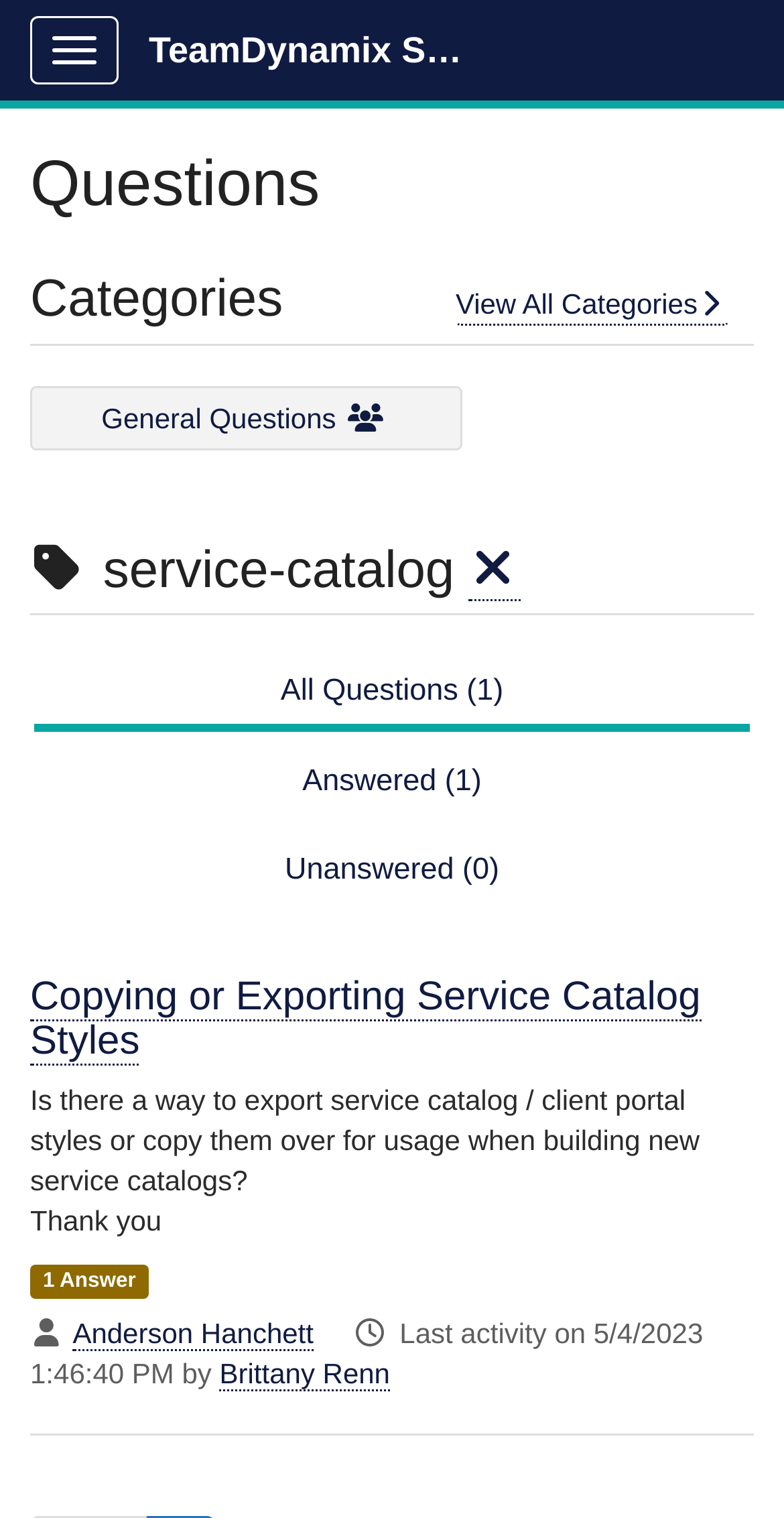How many categories are available?
Analyze the image and deliver a detailed answer to the question.

I counted the number of categories by looking at the links under the 'Categories' heading. There is only one category, which is 'General Questions'.